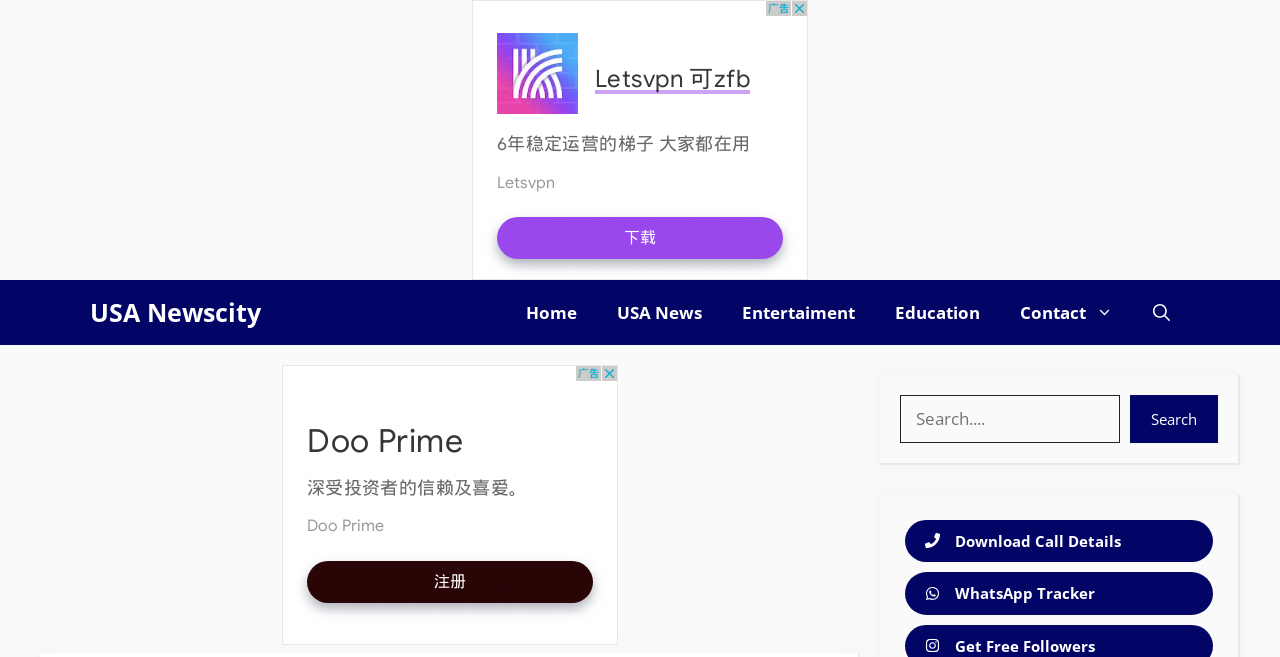Determine the bounding box coordinates for the element that should be clicked to follow this instruction: "Open search". The coordinates should be given as four float numbers between 0 and 1, in the format [left, top, right, bottom].

[0.885, 0.426, 0.93, 0.525]